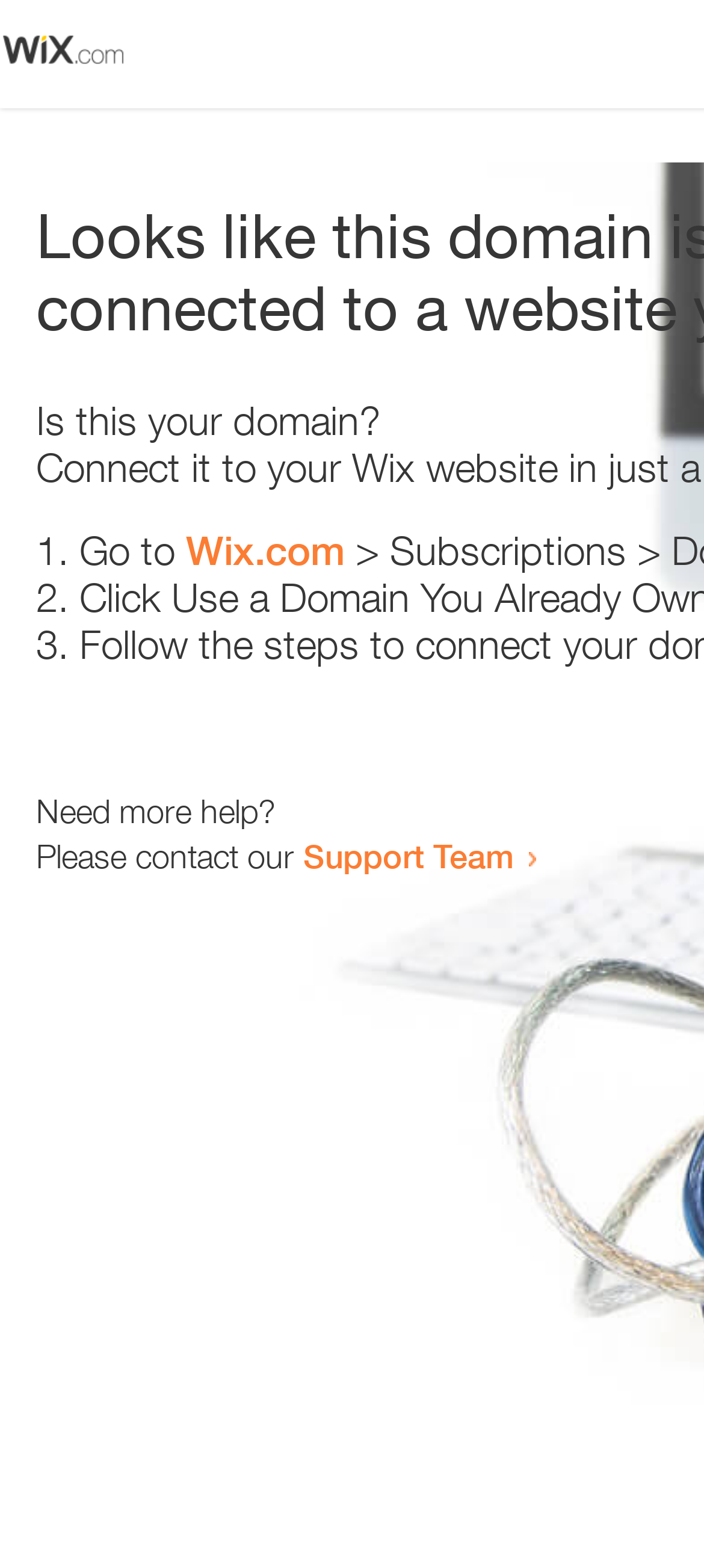Locate and extract the text of the main heading on the webpage.

Looks like this domain isn't
connected to a website yet